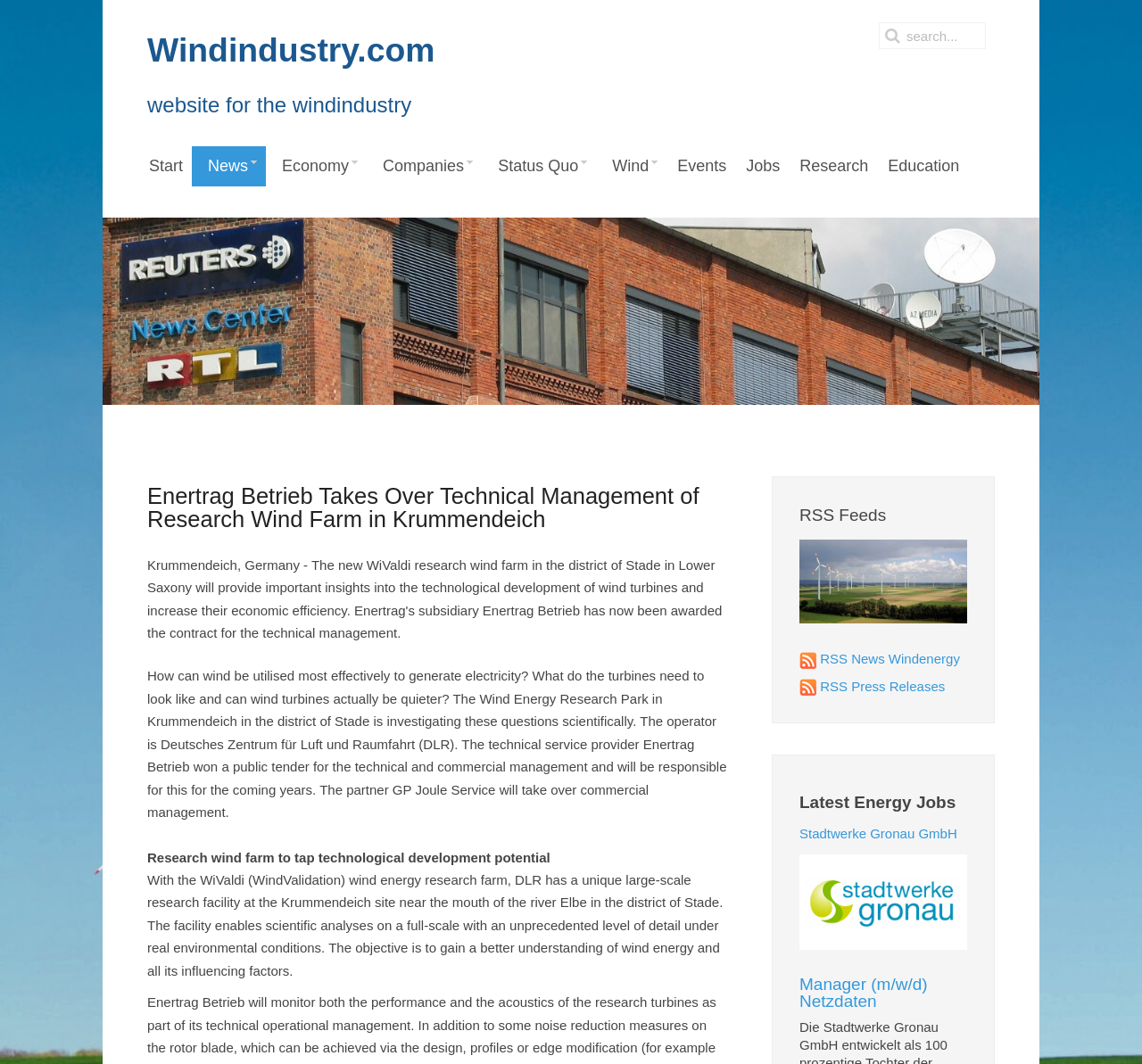Locate the bounding box coordinates of the element's region that should be clicked to carry out the following instruction: "search for something". The coordinates need to be four float numbers between 0 and 1, i.e., [left, top, right, bottom].

[0.77, 0.021, 0.863, 0.046]